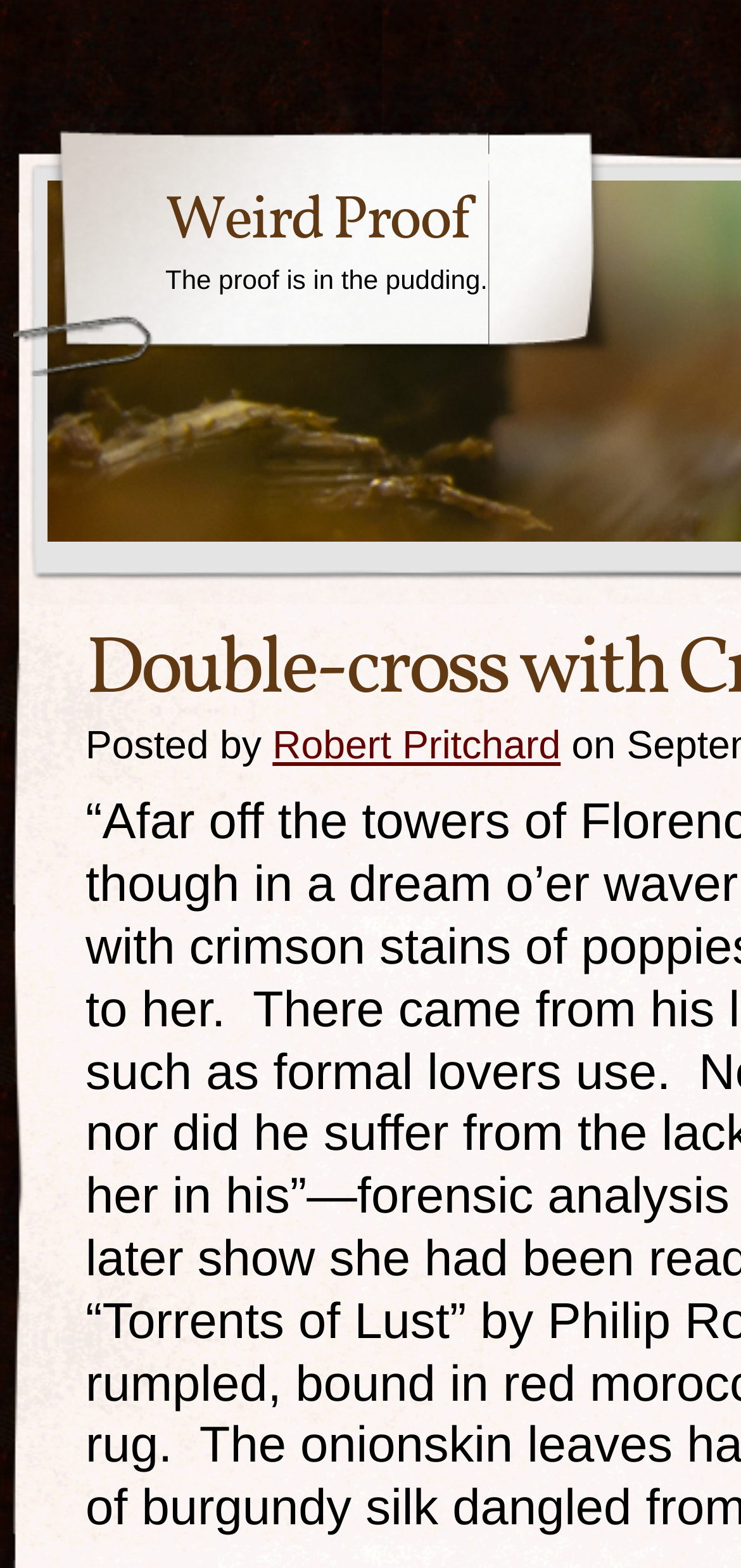Extract the primary header of the webpage and generate its text.

Double-cross with Crème de Menthe